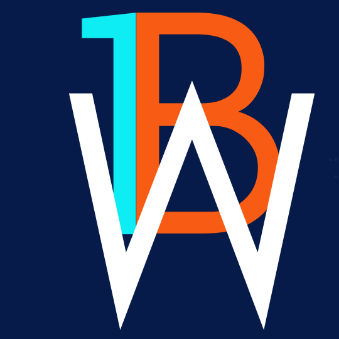Please respond to the question using a single word or phrase:
What does the logo represent?

WEB Design